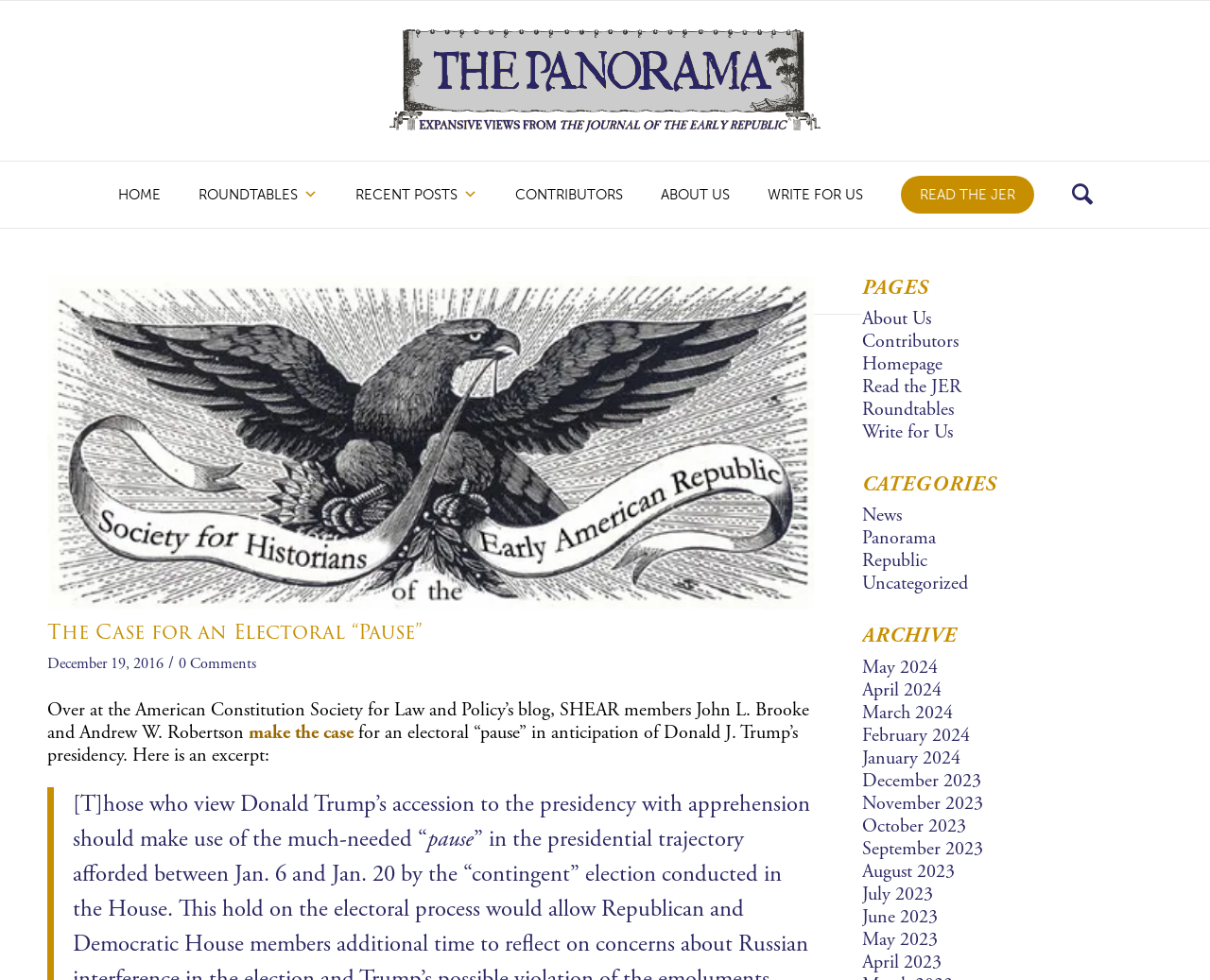What is the name of the logo?
Craft a detailed and extensive response to the question.

I found the answer by looking at the image element on the webpage, which is described as 'SHEAR logo, which is an engraving of an eagle holding a banner that says “ Society for Historians of the Early American Republic”'.